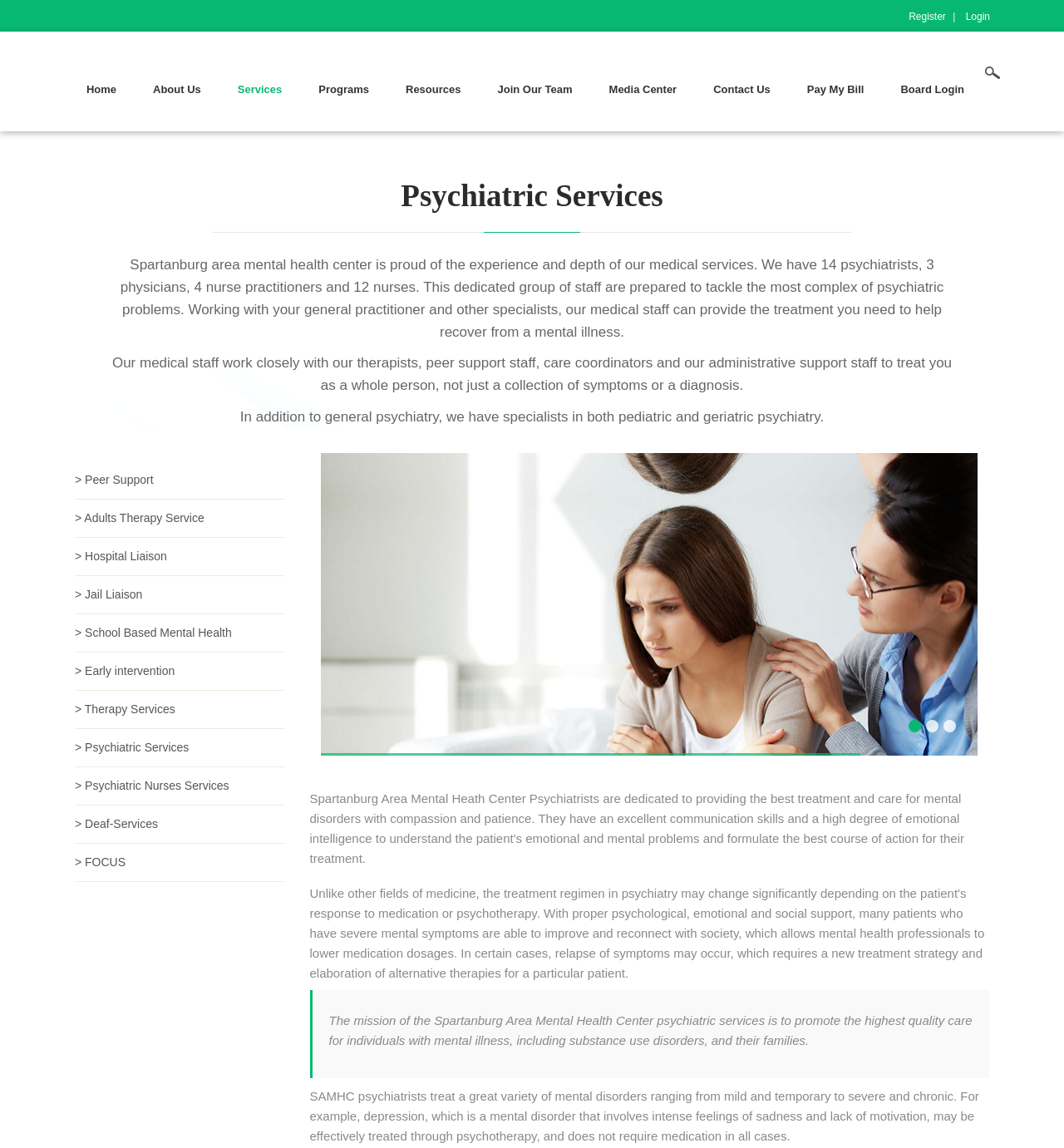Please find the bounding box coordinates of the element that must be clicked to perform the given instruction: "explore universities". The coordinates should be four float numbers from 0 to 1, i.e., [left, top, right, bottom].

None